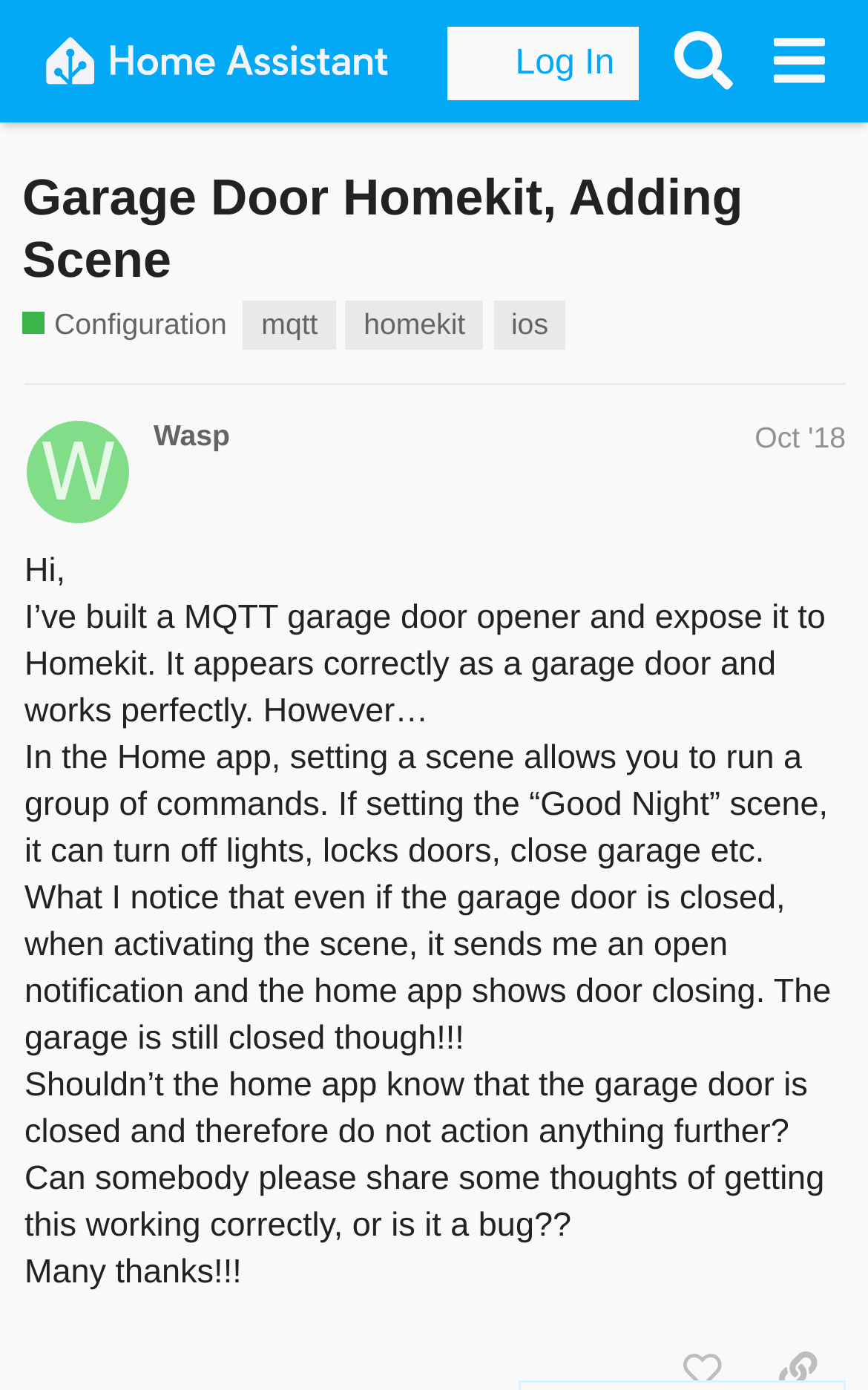Examine the image and give a thorough answer to the following question:
How many tags are mentioned in the webpage?

The tags can be found in the middle of the webpage, where it says 'Tags' followed by three links: 'mqtt', 'homekit', and 'ios'. Therefore, there are three tags mentioned in the webpage.